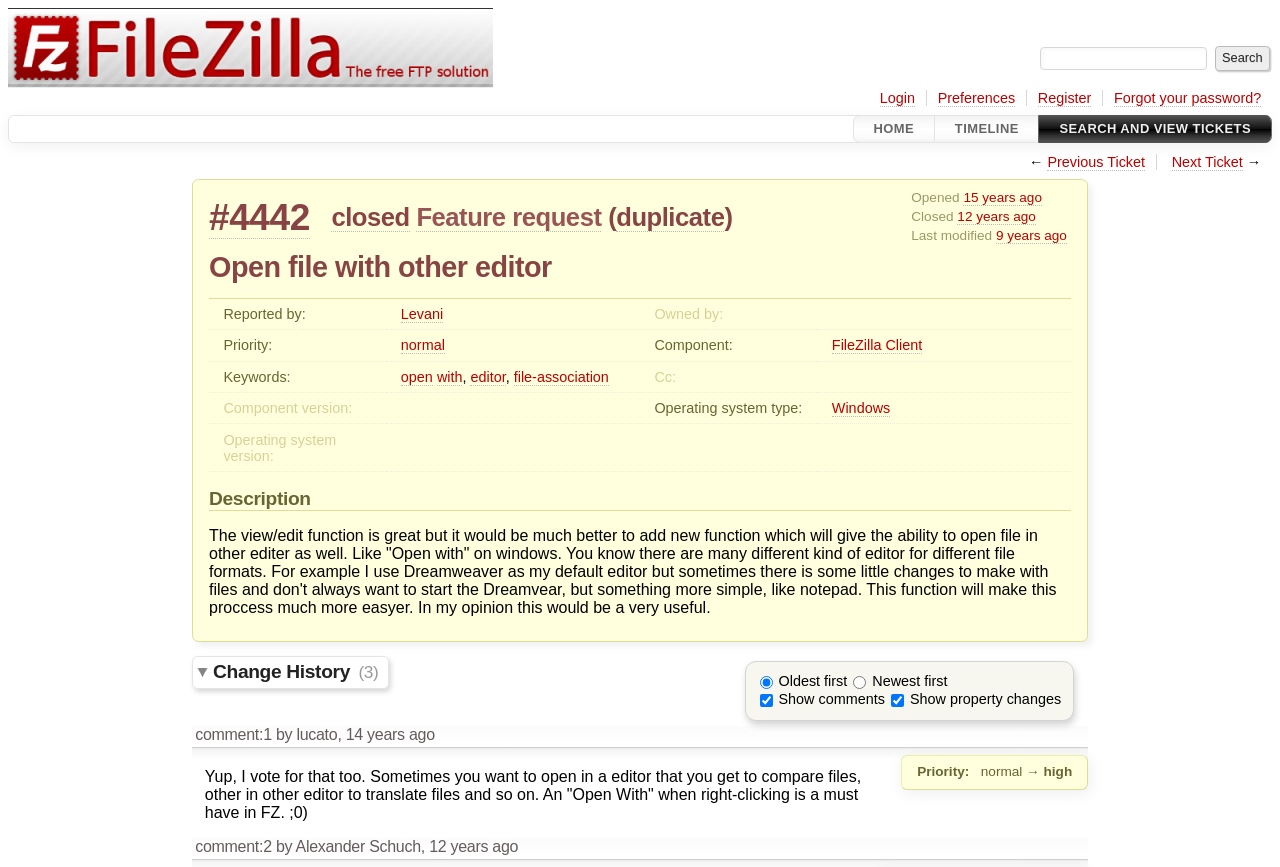Locate the UI element that matches the description #4442 in the webpage screenshot. Return the bounding box coordinates in the format (top-left x, top-left y, bottom-right x, bottom-right y), with values ranging from 0 to 1.

[0.163, 0.226, 0.242, 0.276]